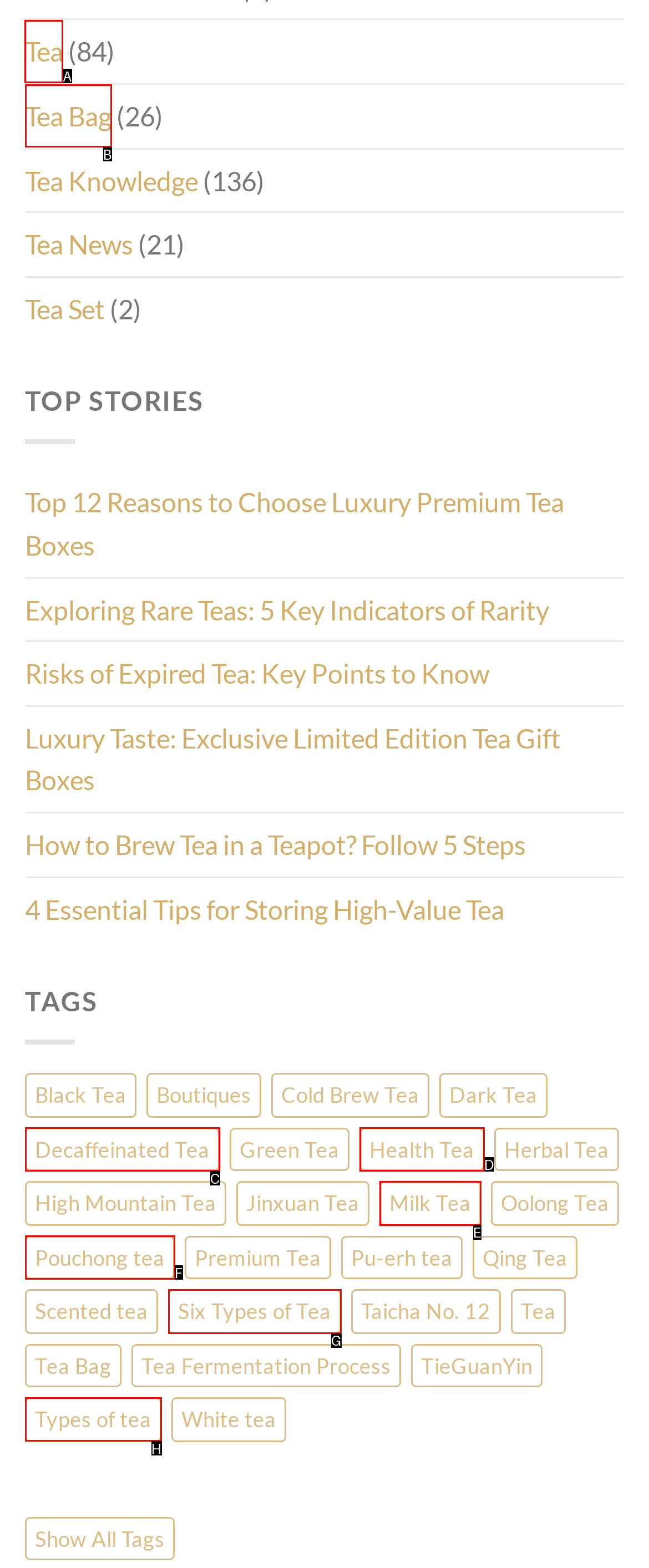Determine the right option to click to perform this task: Click on Tea
Answer with the correct letter from the given choices directly.

A